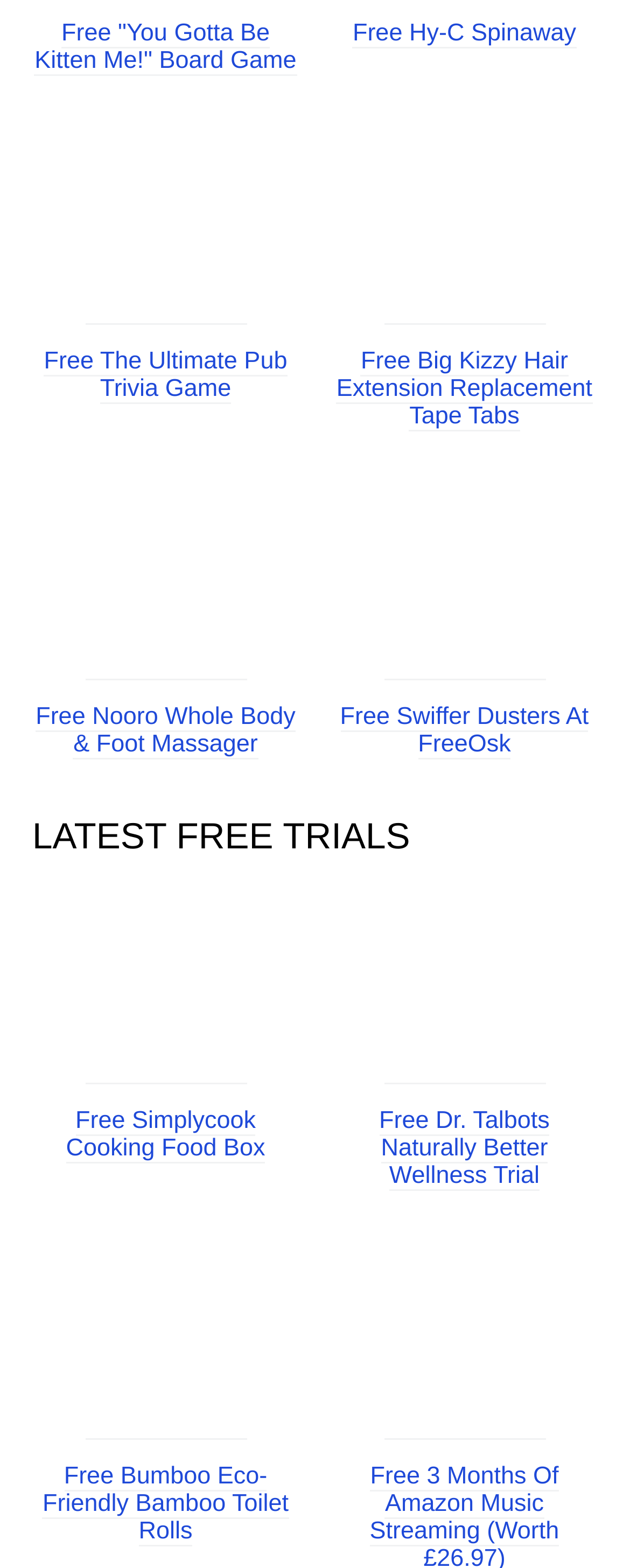Please determine the bounding box coordinates of the element to click in order to execute the following instruction: "Get free 'You Gotta Be Kitten Me!' board game". The coordinates should be four float numbers between 0 and 1, specified as [left, top, right, bottom].

[0.055, 0.013, 0.471, 0.049]